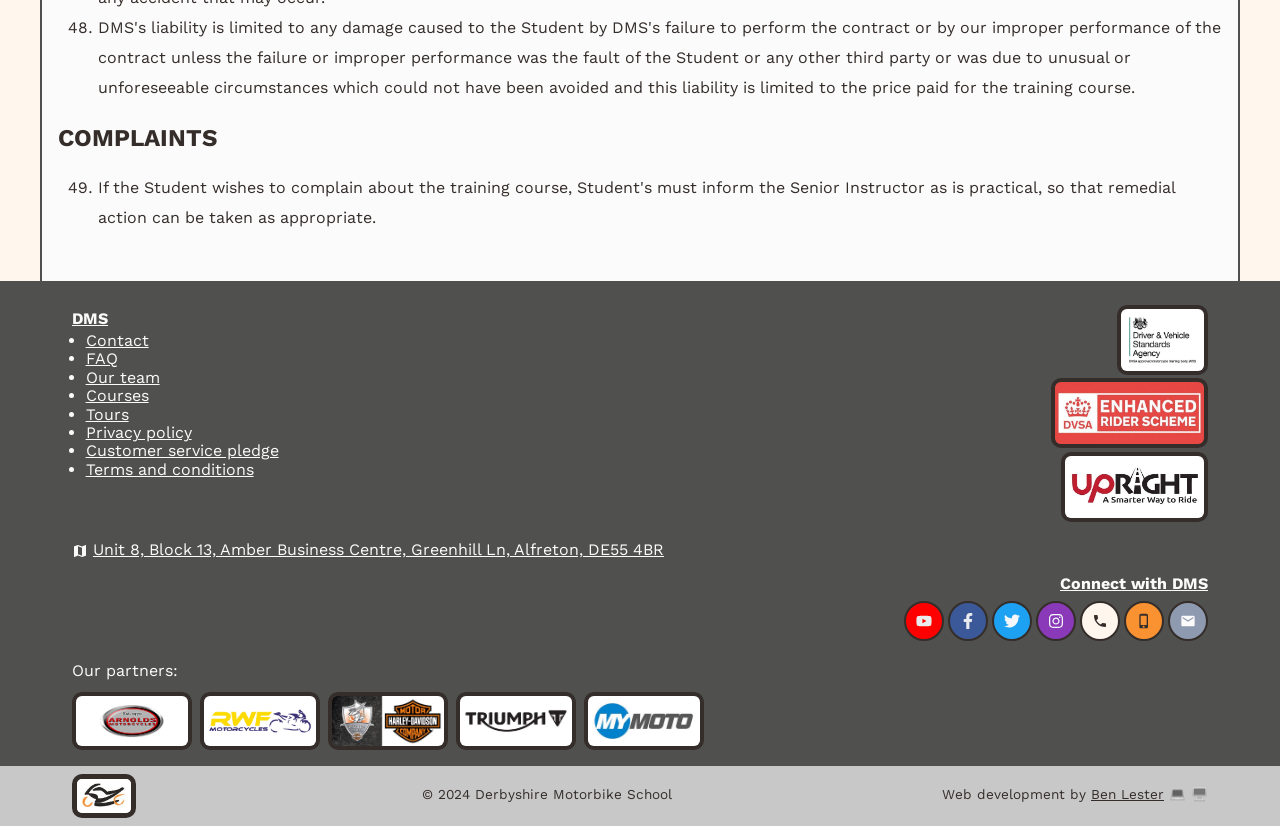Using a single word or phrase, answer the following question: 
How many social media links are there?

5